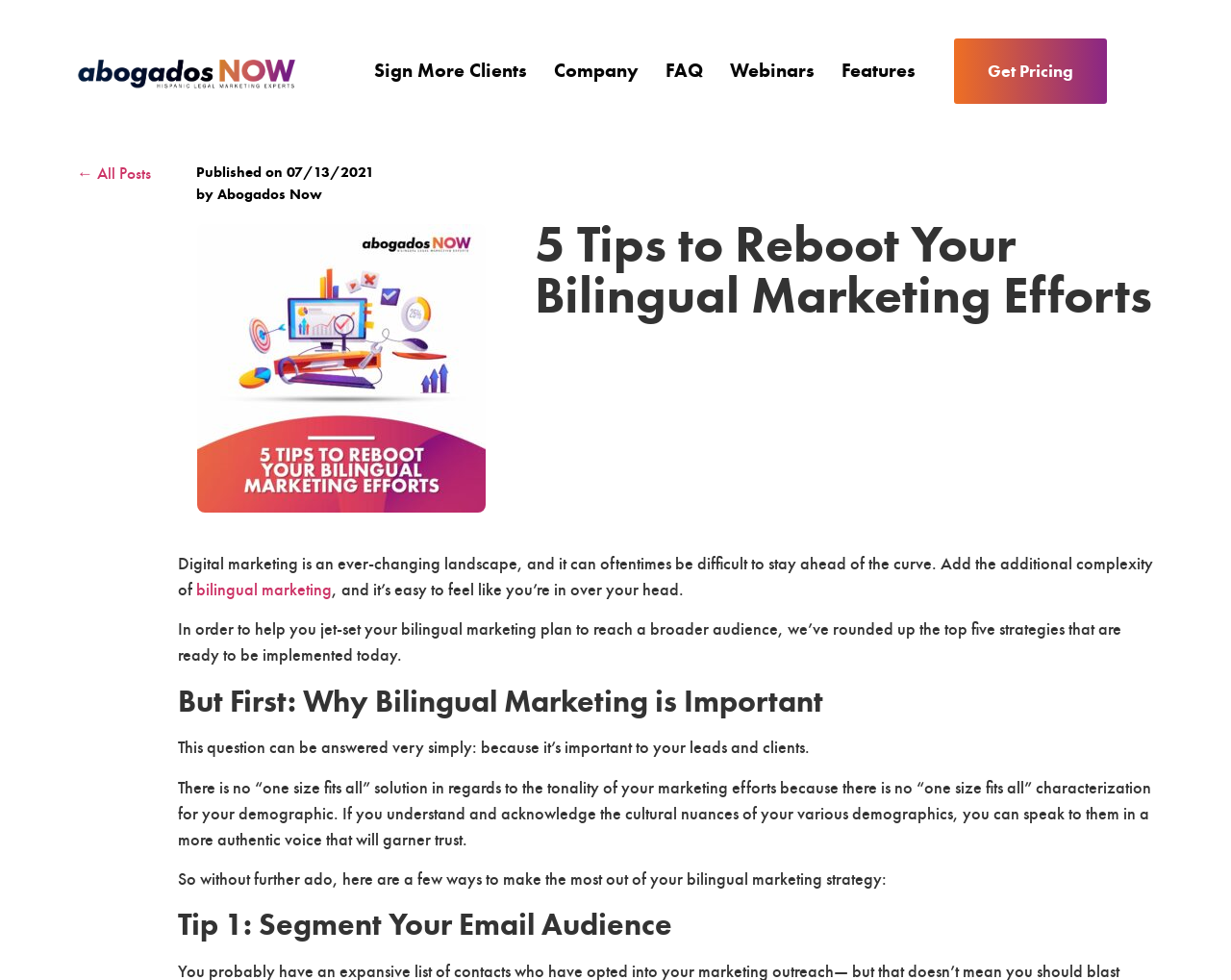How many tips are provided in the article?
Examine the webpage screenshot and provide an in-depth answer to the question.

The article provides five tips for rebooting bilingual marketing efforts, as indicated by the heading '5 Tips to Reboot Your Bilingual Marketing Efforts' and the subsequent sections that provide each tip.